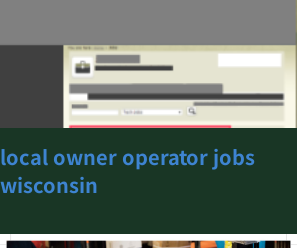What region do the job listings on this webpage relate to?
Provide a well-explained and detailed answer to the question.

The webpage section's heading 'local owner operator jobs wisconsin' explicitly mentions Wisconsin, indicating that the job listings on this webpage are related to employment opportunities in the state of Wisconsin.